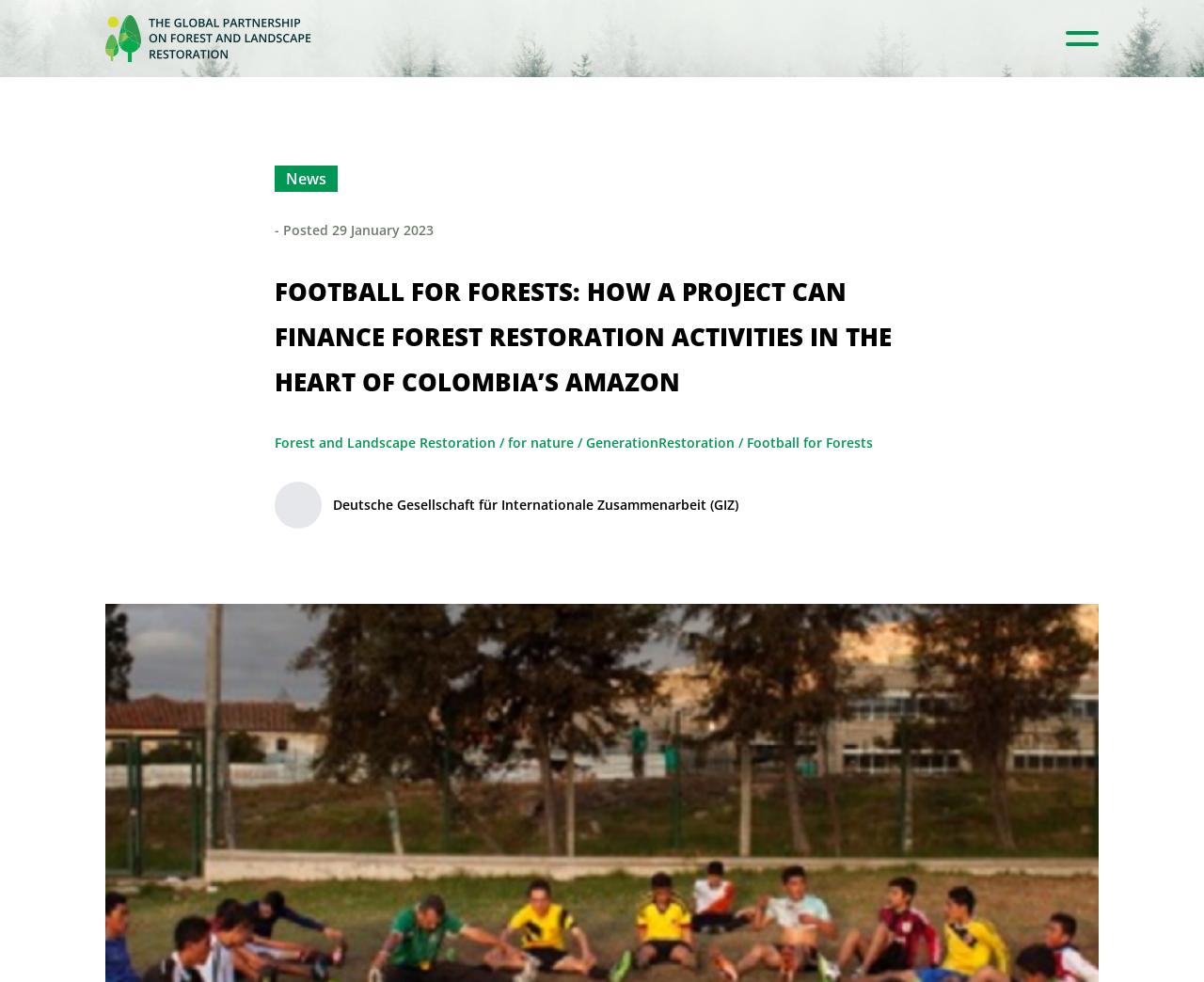Identify the title of the webpage and provide its text content.

FOOTBALL FOR FORESTS: HOW A PROJECT CAN FINANCE FOREST RESTORATION ACTIVITIES IN THE HEART OF COLOMBIA’S AMAZON